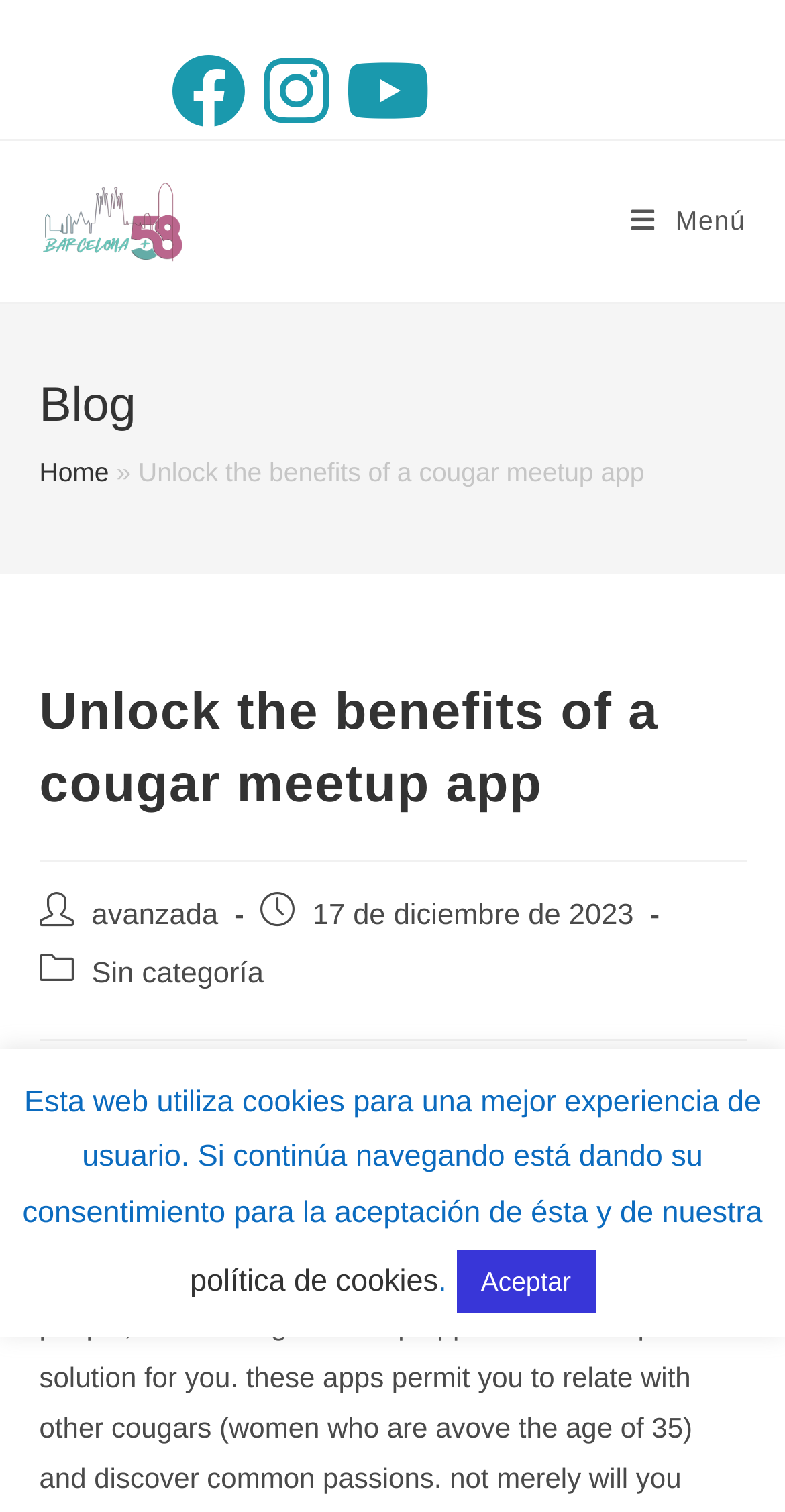Predict the bounding box of the UI element based on this description: "política de cookies".

[0.242, 0.836, 0.558, 0.859]